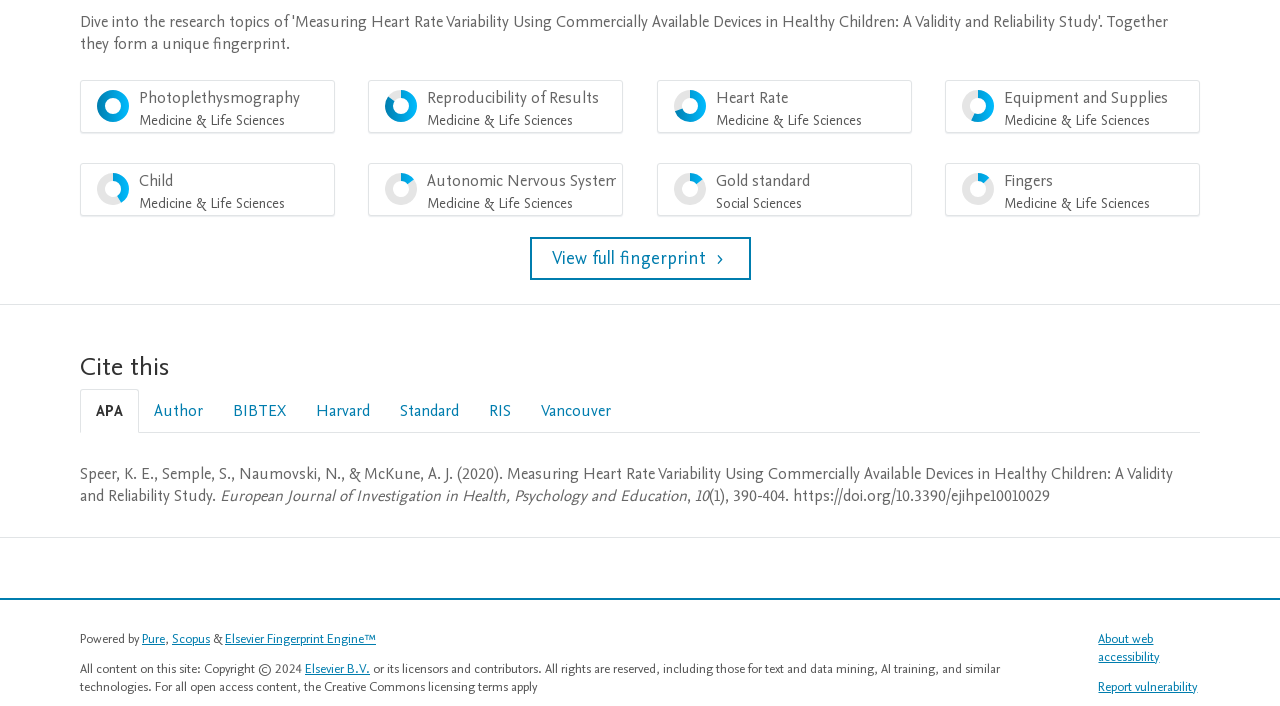What is the percentage of 'Photoplethysmography Medicine & Life Sciences'?
Provide an in-depth and detailed answer to the question.

I found the menu item 'Photoplethysmography Medicine & Life Sciences' in the menubar, and it has a generic element '100%' next to it, indicating the percentage.